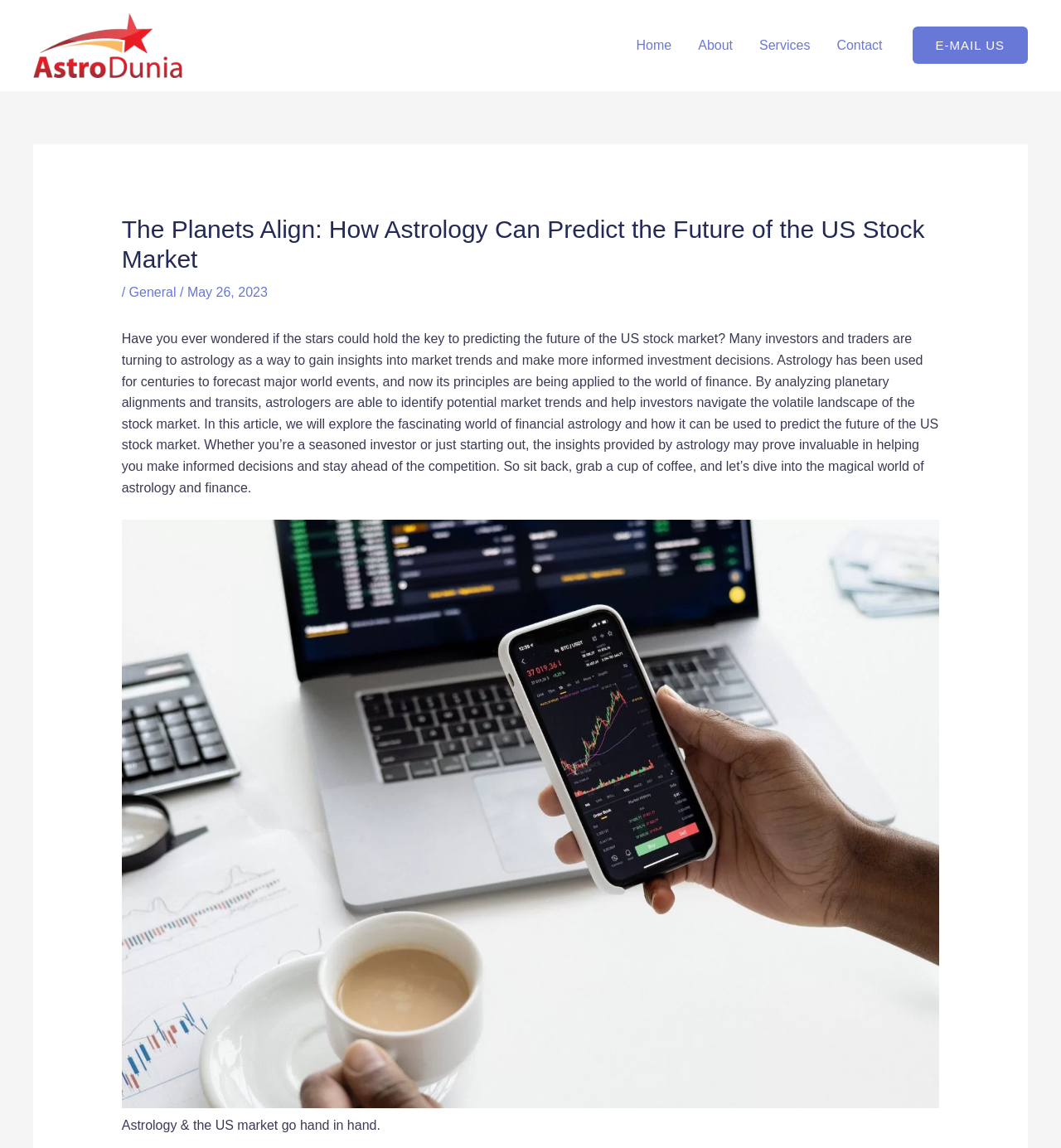Answer the question using only one word or a concise phrase: What is the image below the article's heading?

US Market Astrology